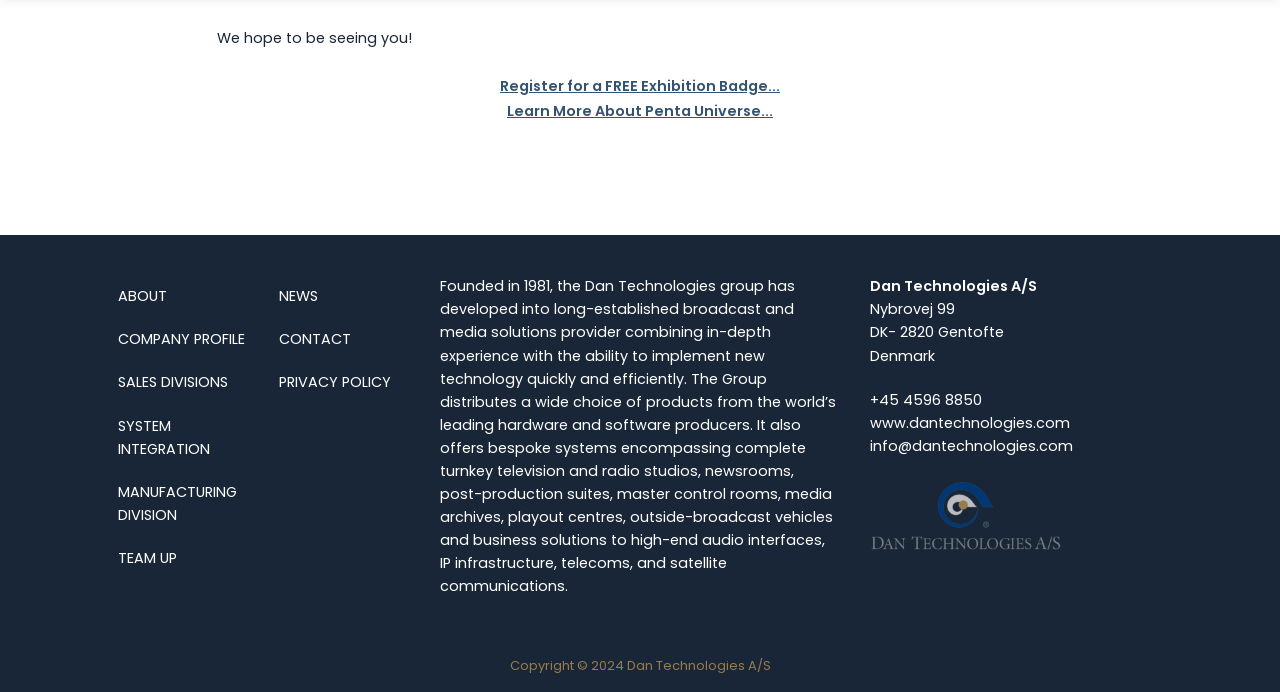Pinpoint the bounding box coordinates for the area that should be clicked to perform the following instruction: "Visit Dan Technologies website".

[0.68, 0.597, 0.836, 0.626]